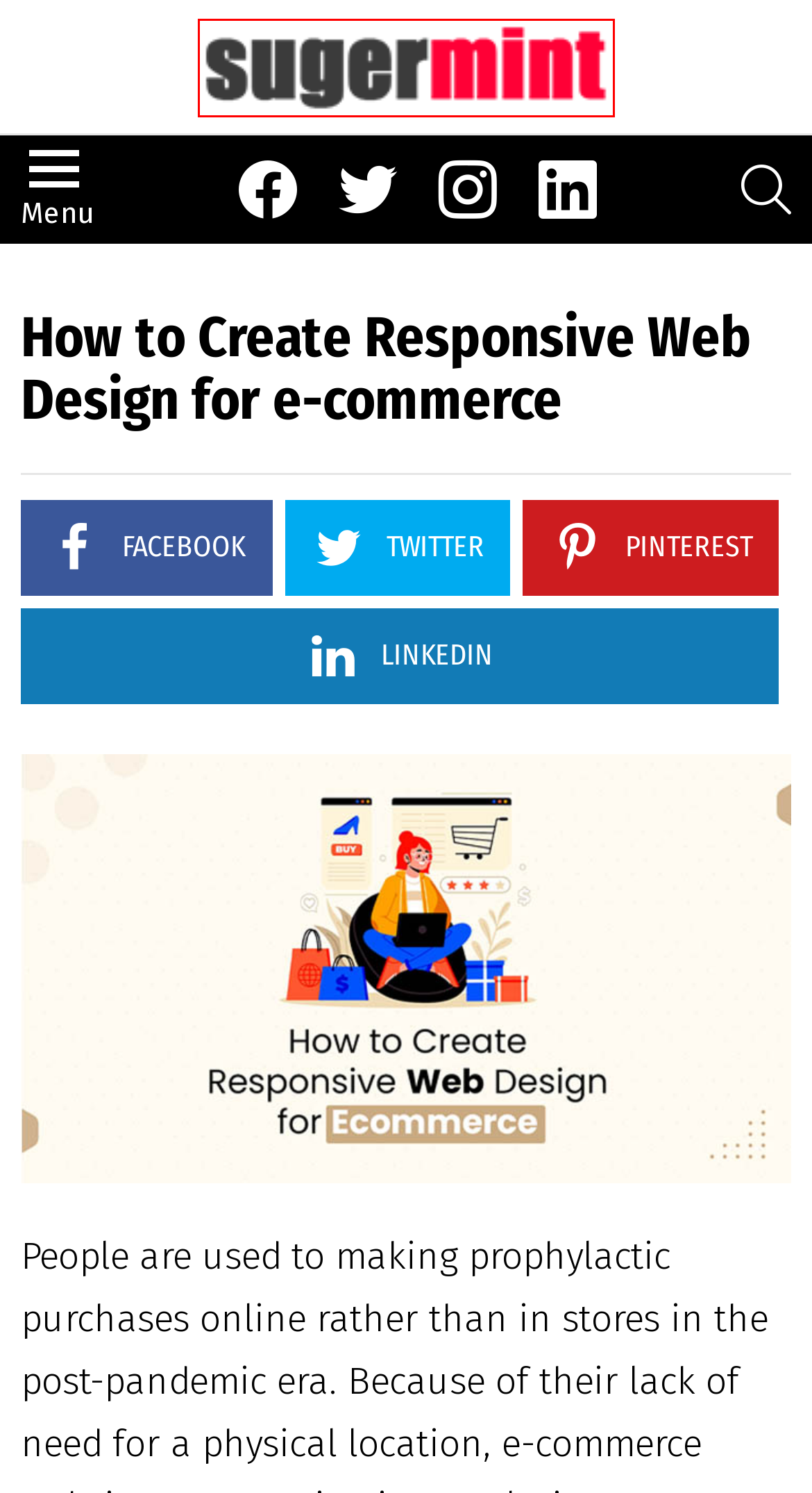You are given a screenshot of a webpage with a red rectangle bounding box. Choose the best webpage description that matches the new webpage after clicking the element in the bounding box. Here are the candidates:
A. Interview with Saurabh Bothra, CEO of Habuild, One of India’s fastest-growing wellness platforms
B. Interview: Pragya Chopra, Founder of OnOffOnline Marketing Agency
C. Success Stories of Entrepreneur | Motivational Stories | SugerMint
D. Startup Success Stories | Inspirational Stories that will inspire you
E. You searched for - Suger Mint
F. Can Your Business Achieve Net-Zero Logistics? A Step-by-Step Guide
G. 8 Leadership Qualities of Ratan Tata, The Founder Of Tata Group
H. Swiggy's Startup Story: How a Small Business Idea Turned Into India's Largest Food Delivery Service

C